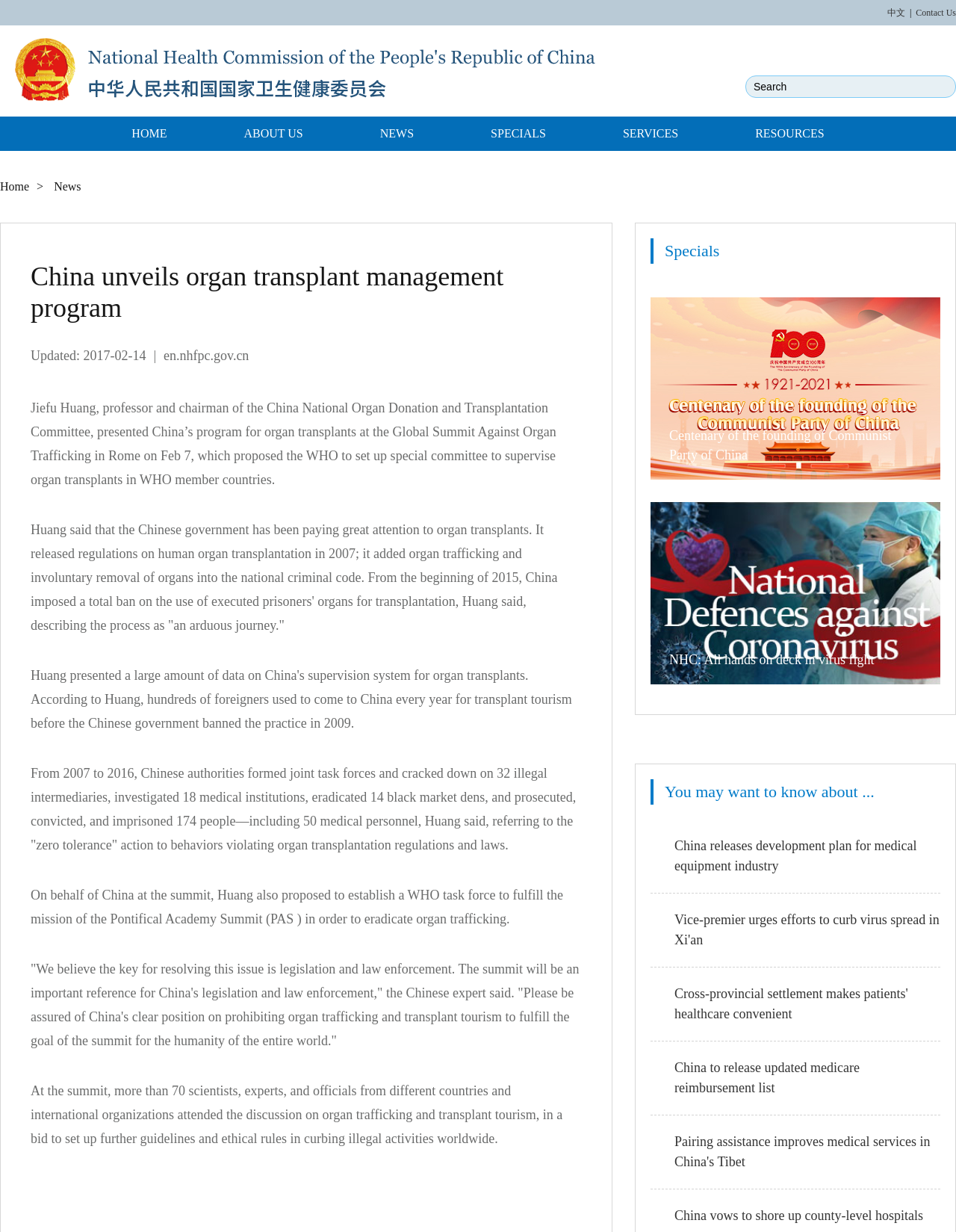Extract the bounding box for the UI element that matches this description: "Contact Us".

[0.958, 0.006, 1.0, 0.015]